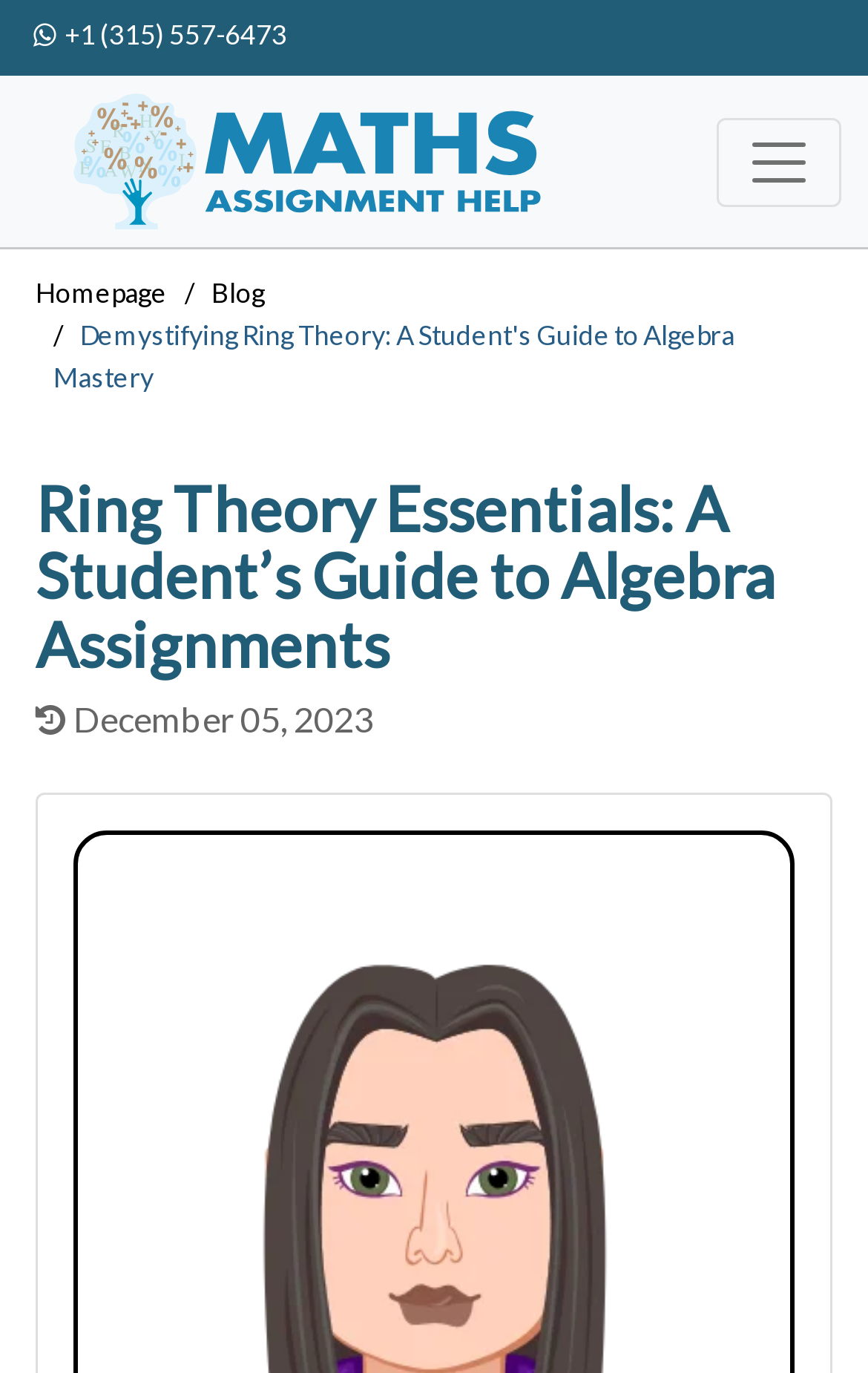Answer the question using only one word or a concise phrase: What is the purpose of the button?

Toggle navigation